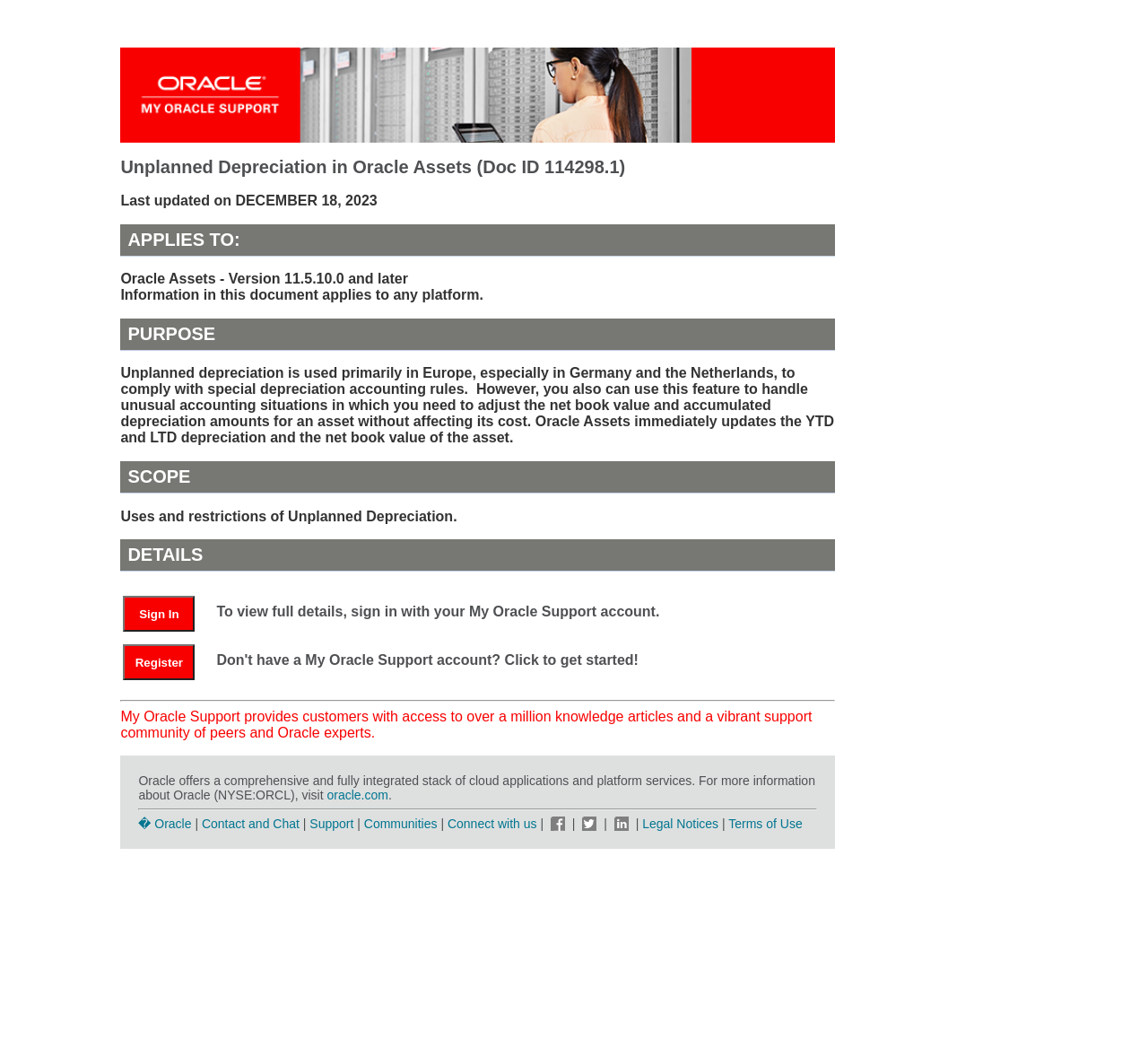Please identify the bounding box coordinates of the area I need to click to accomplish the following instruction: "Sign in with your My Oracle Support account".

[0.107, 0.573, 0.185, 0.587]